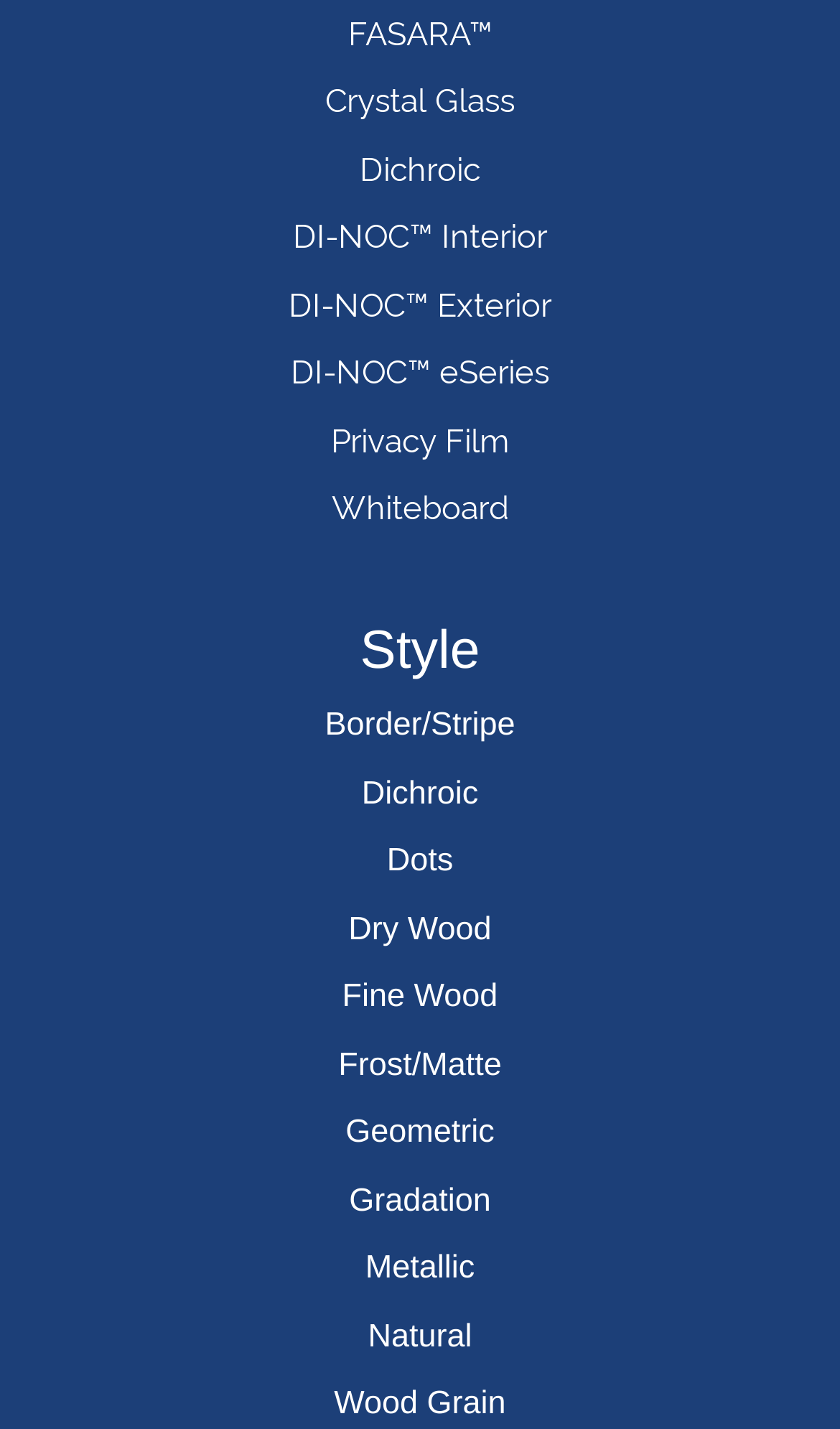Determine the bounding box coordinates for the clickable element required to fulfill the instruction: "Explore Geometric". Provide the coordinates as four float numbers between 0 and 1, i.e., [left, top, right, bottom].

[0.411, 0.78, 0.589, 0.806]